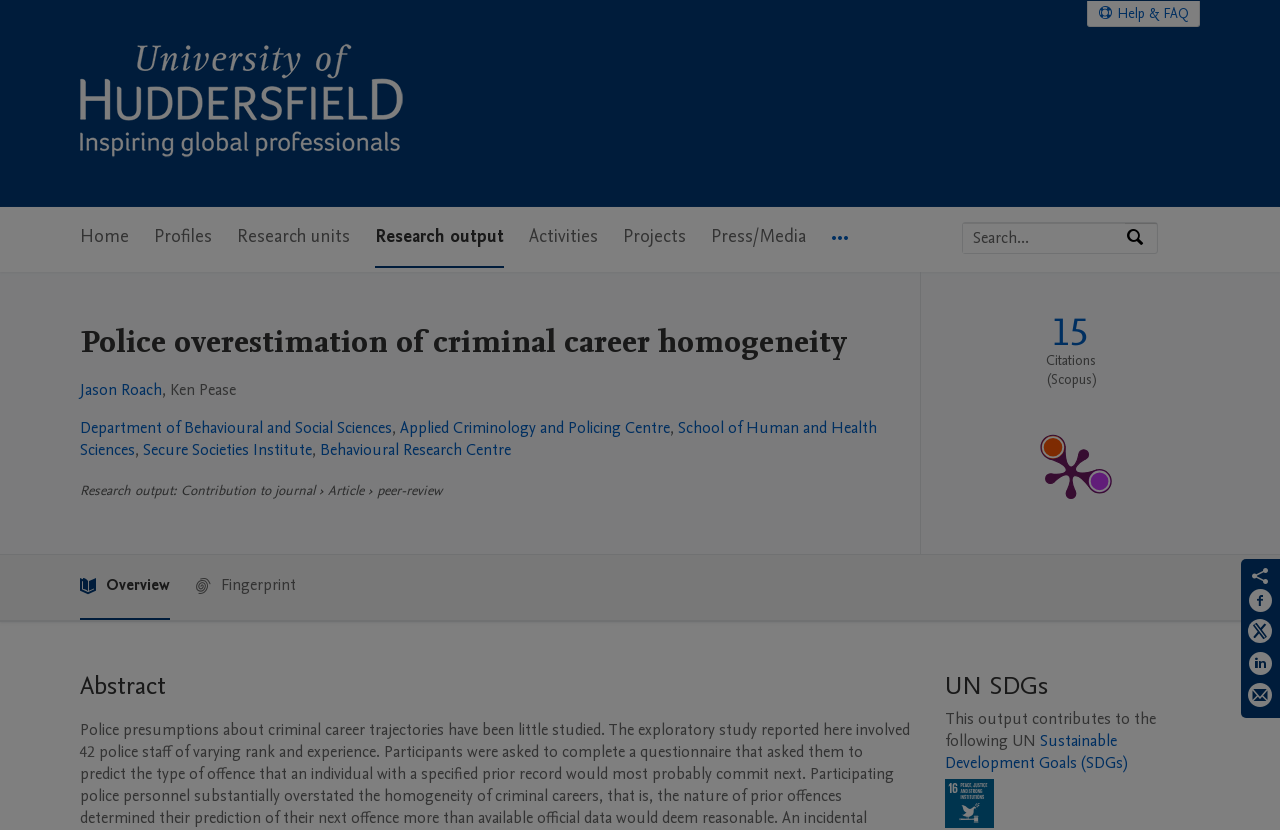Please specify the coordinates of the bounding box for the element that should be clicked to carry out this instruction: "Share on Facebook". The coordinates must be four float numbers between 0 and 1, formatted as [left, top, right, bottom].

[0.975, 0.708, 0.995, 0.746]